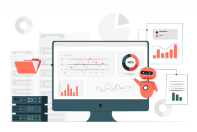Based on what you see in the screenshot, provide a thorough answer to this question: What is the purpose of the robot character?

The friendly, cartoonish robot character standing beside the monitor symbolizes the integration of technology and automation in data analysis, highlighting the importance of technology in the data science field.